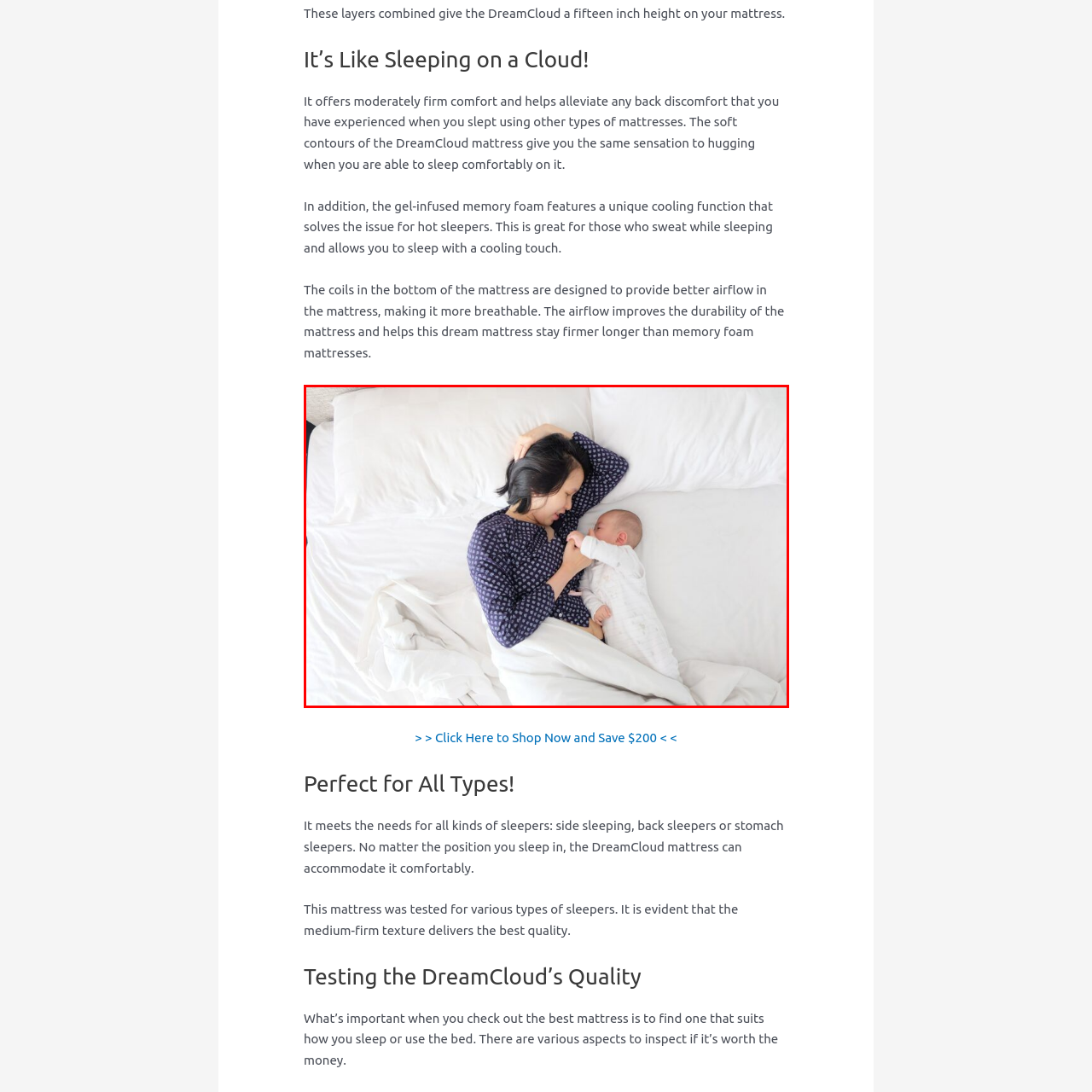Direct your attention to the red-outlined image and answer the question in a word or phrase: What is the color of the bedding?

White